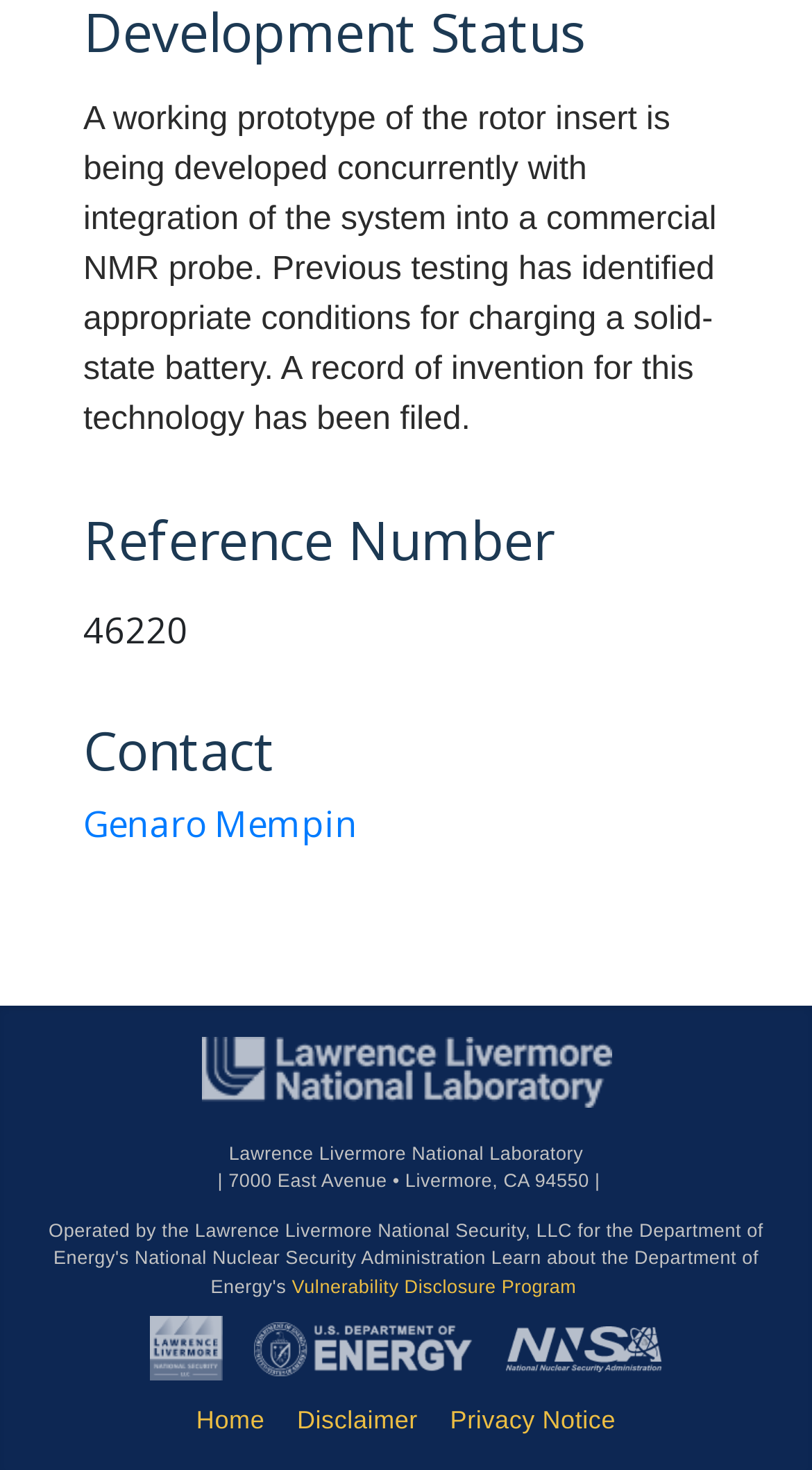What is the name of the contact person?
Using the image as a reference, answer the question with a short word or phrase.

Genaro Mempin